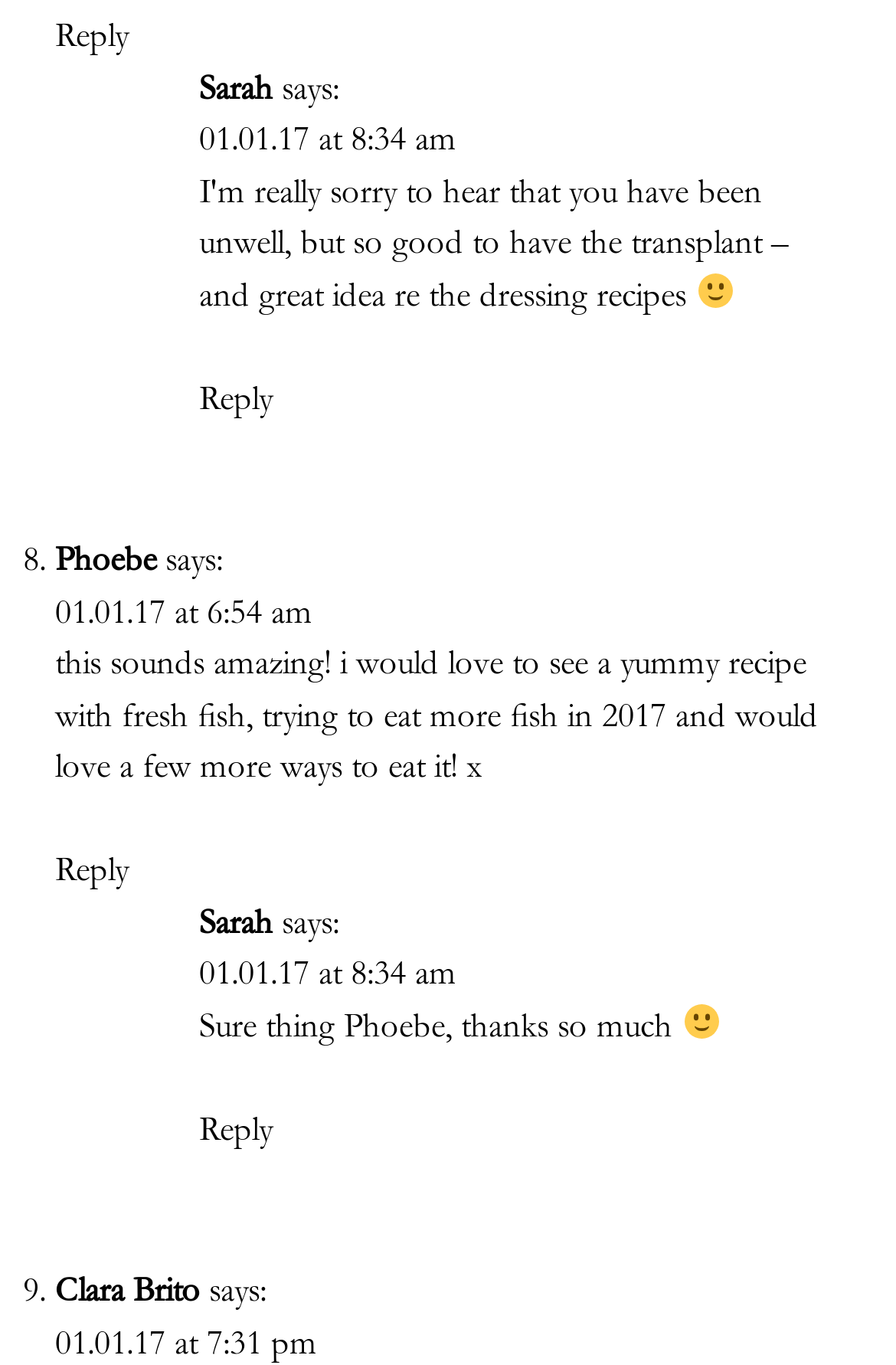Please identify the bounding box coordinates of where to click in order to follow the instruction: "Reply to Phoebe".

[0.062, 0.626, 0.144, 0.652]